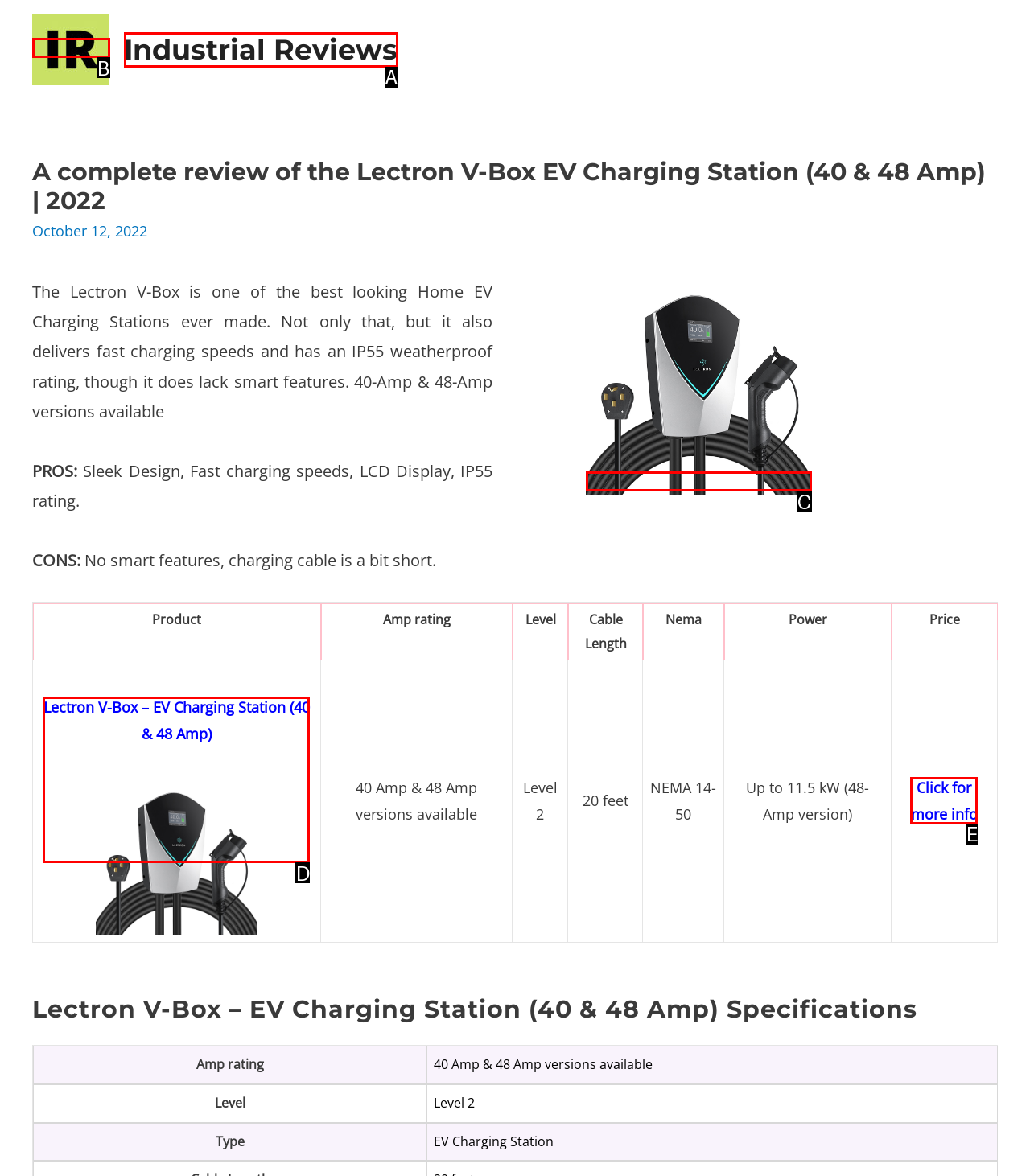Select the HTML element that matches the description: Click for more info
Respond with the letter of the correct choice from the given options directly.

E